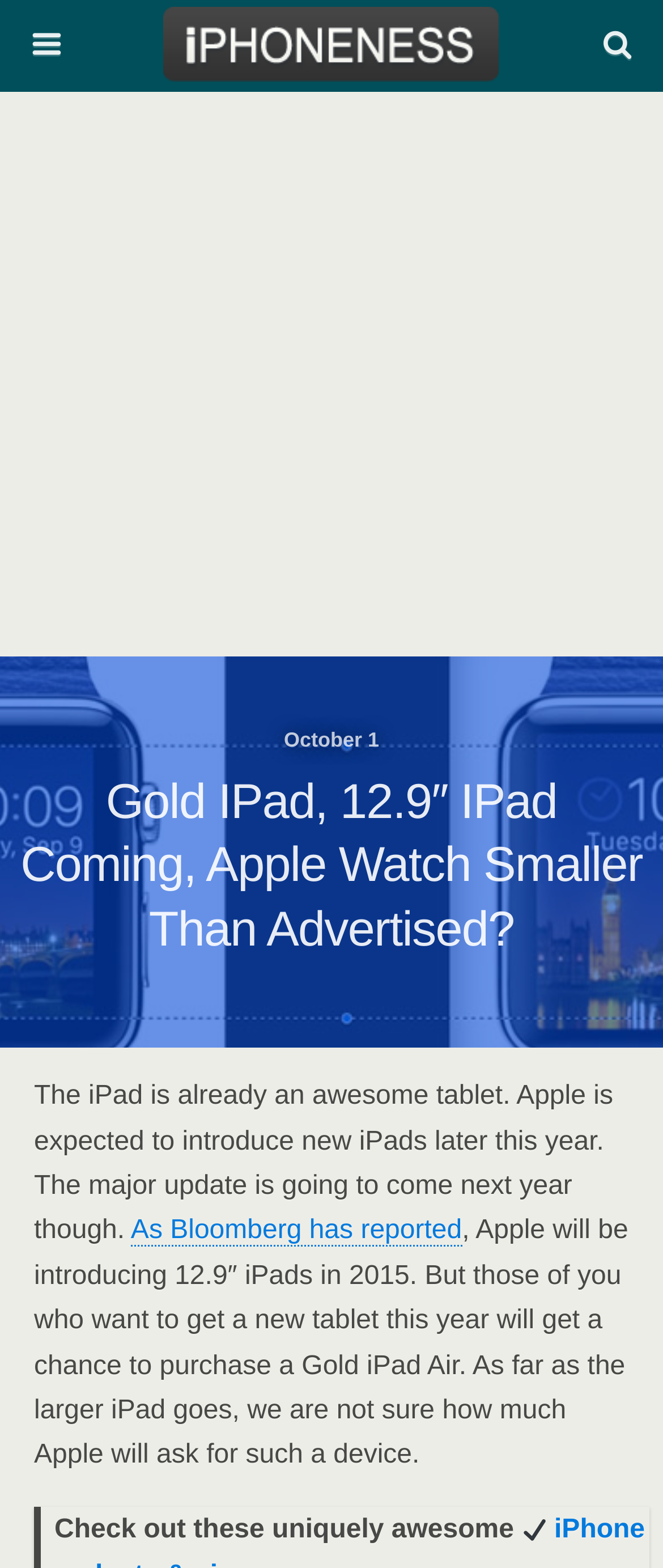What is the purpose of the textbox at the top?
Using the image, answer in one word or phrase.

Search this website